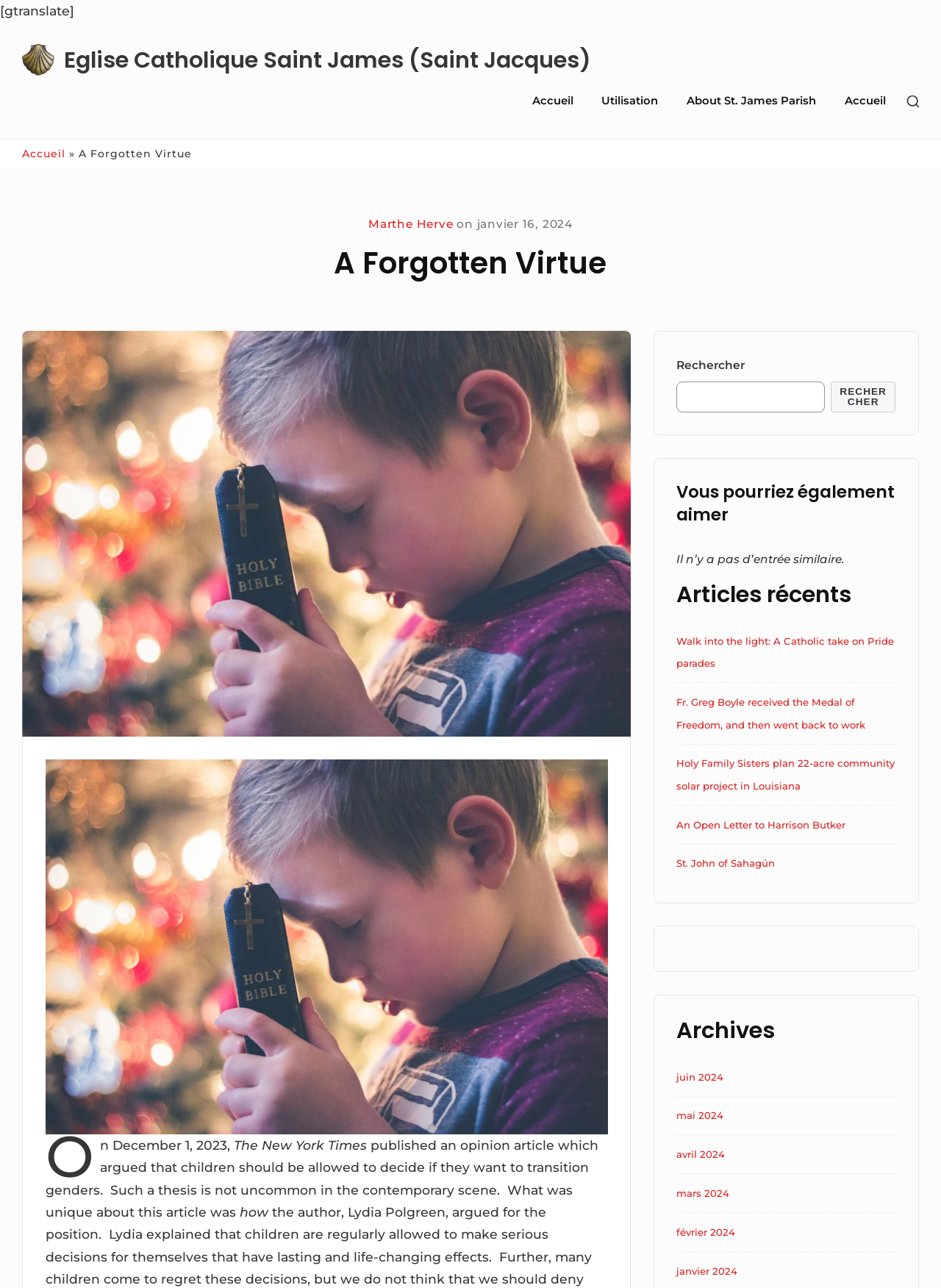Locate the bounding box coordinates of the element that should be clicked to fulfill the instruction: "Read the article 'A Forgotten Virtue'".

[0.177, 0.187, 0.823, 0.222]